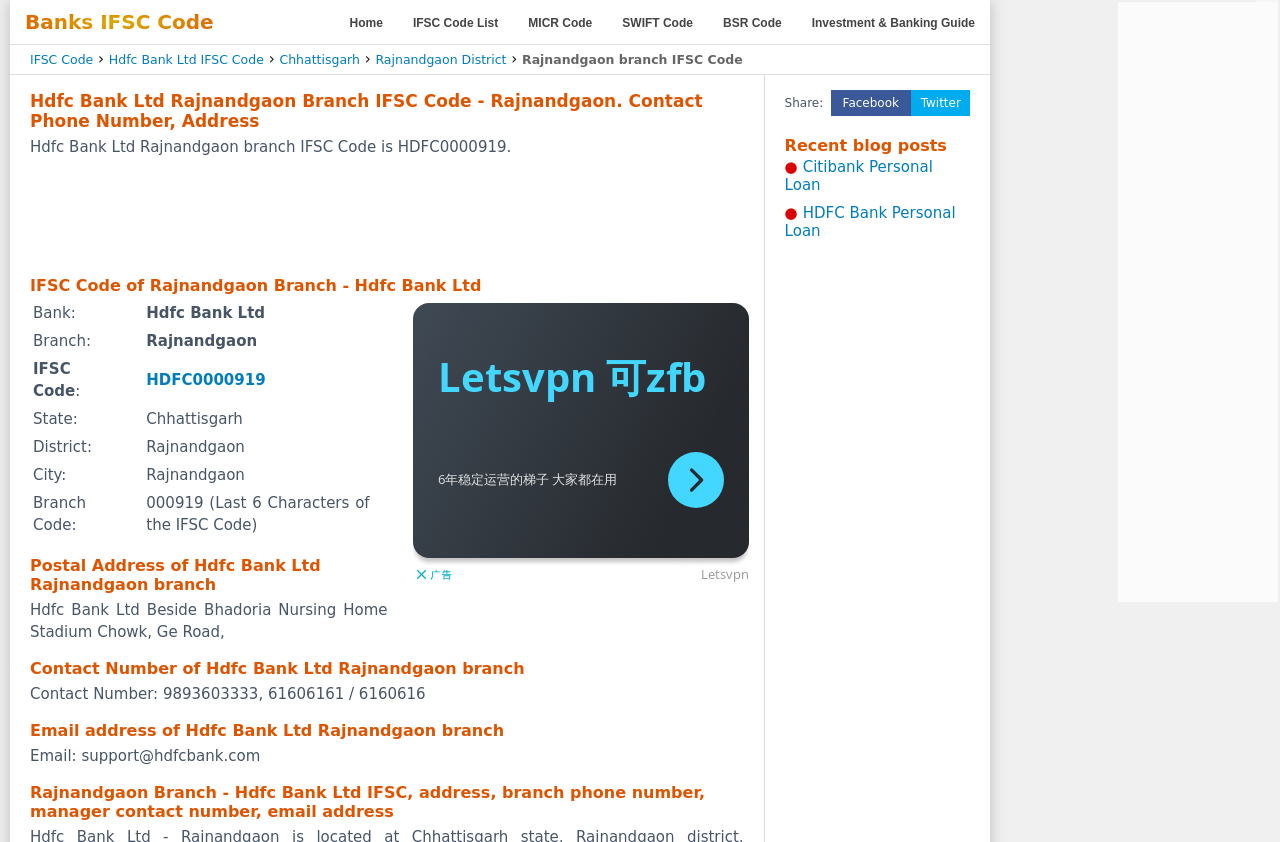Provide the bounding box coordinates of the section that needs to be clicked to accomplish the following instruction: "Get details of Hdfc Bank Ltd Rajnandgaon branch."

[0.408, 0.062, 0.58, 0.08]